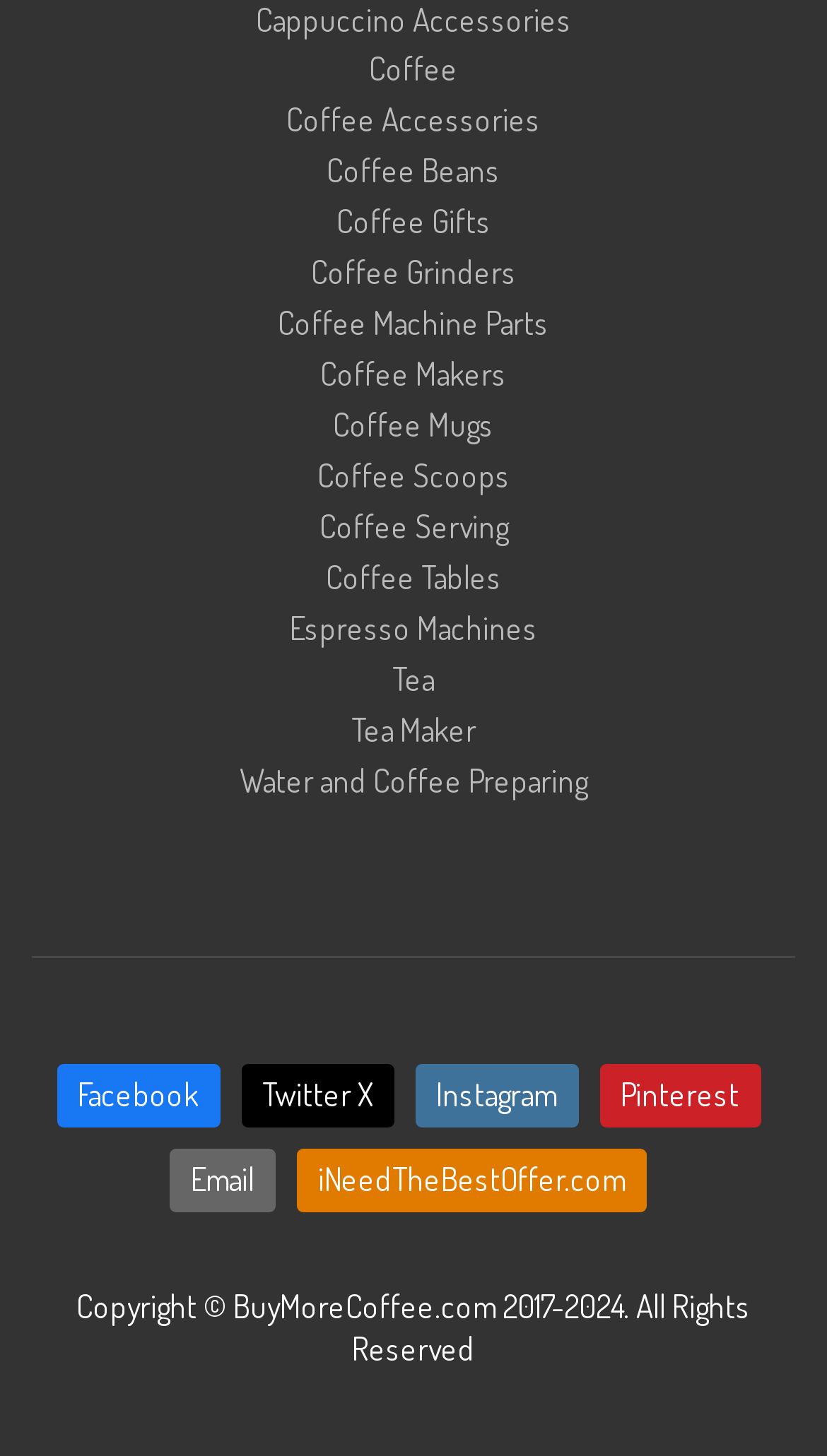Locate the bounding box coordinates of the element that needs to be clicked to carry out the instruction: "Explore Coffee Makers". The coordinates should be given as four float numbers ranging from 0 to 1, i.e., [left, top, right, bottom].

[0.387, 0.244, 0.613, 0.273]